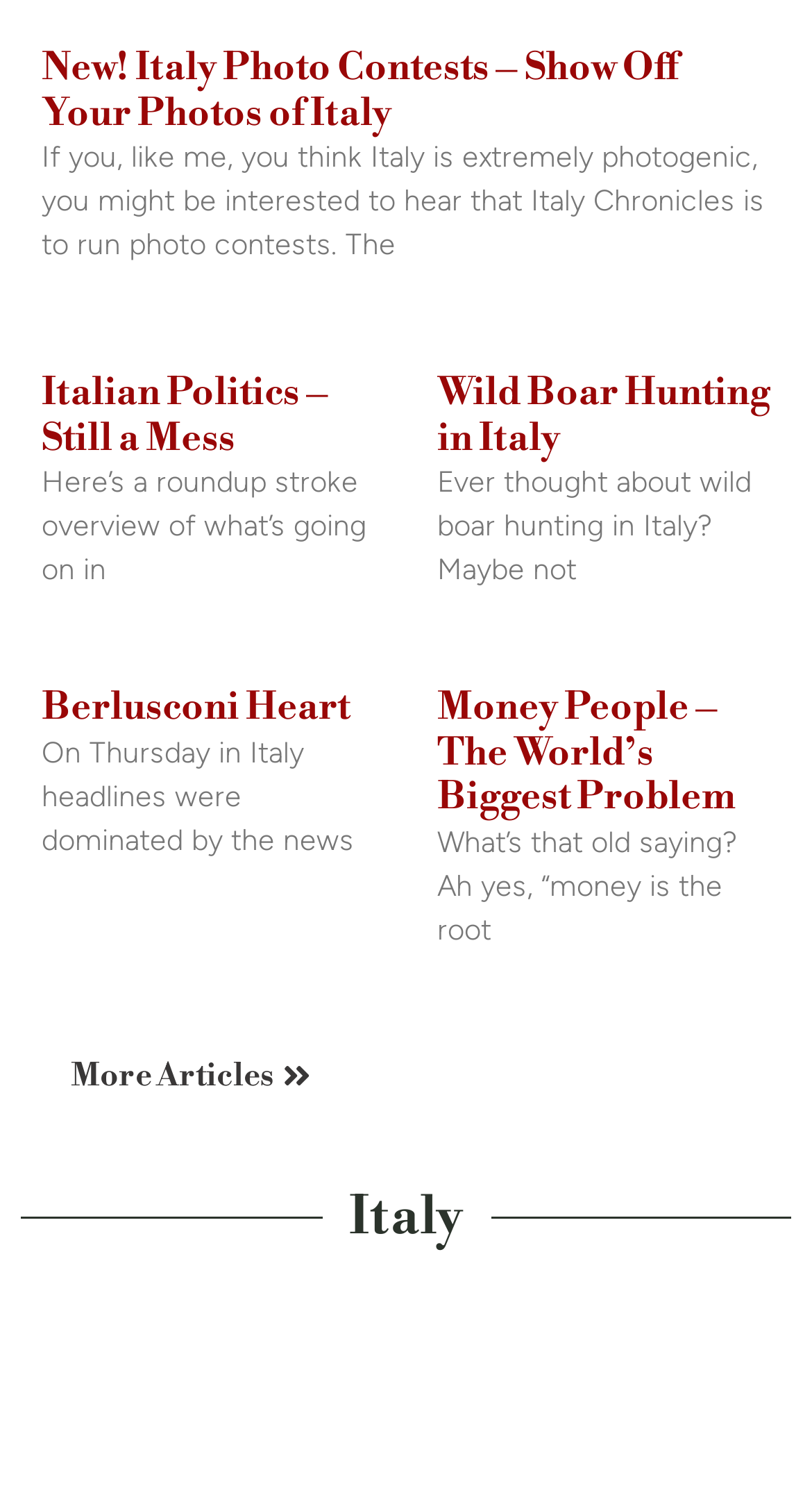Answer briefly with one word or phrase:
What is the topic of the first article?

Italy Photo Contests